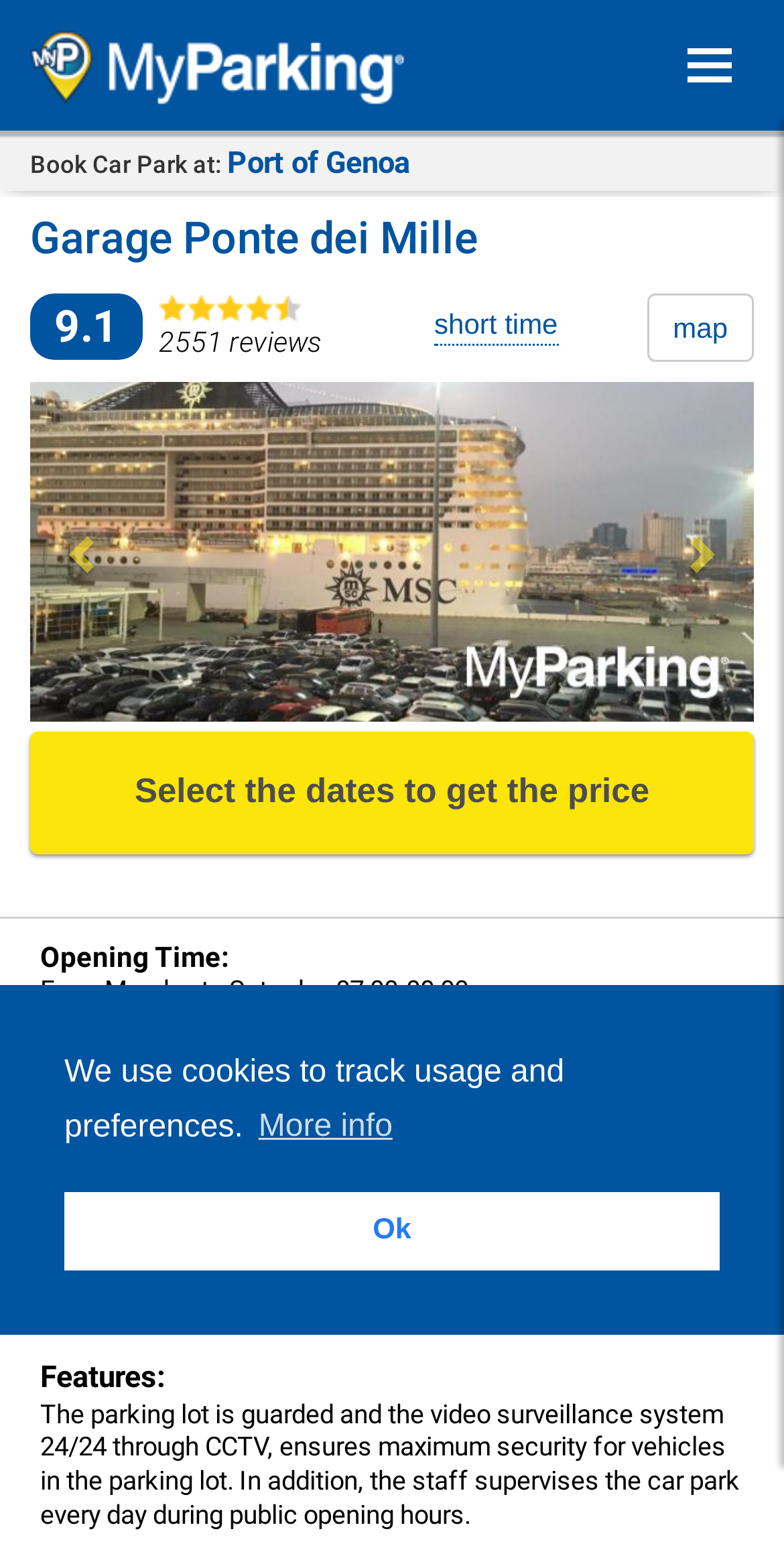Provide a thorough description of the webpage you see.

The webpage is about Garage Ponte dei Mille, a parking facility located near the departures and arrivals of cruise ships. At the top of the page, there is a cookie consent dialog with a message about using cookies to track usage and preferences. Below the dialog, there is a navigation toggle button at the top right corner.

The main content of the page starts with a heading "Garage Ponte dei Mille" followed by a rating of 9.1 and 2551 reviews. To the right of the heading, there is a link to view a map. Below the heading, there is a listbox with previous and next buttons, allowing users to navigate through the list.

Further down, there is a button to select dates to get a price, and a section displaying the opening time of the garage, which is from Monday to Saturday from 07:00 to 00:00 and on Sundays from 07:00 to 18:00. Below the opening time section, there is a table with two rows, the first row having a description of the garage, stating that it is a point of reference for those going on a cruise due to its strategic position and years of experience. The second row lists the features of the garage.

At the top left corner of the page, there is an image, and at the top right corner, there is a button to toggle navigation.